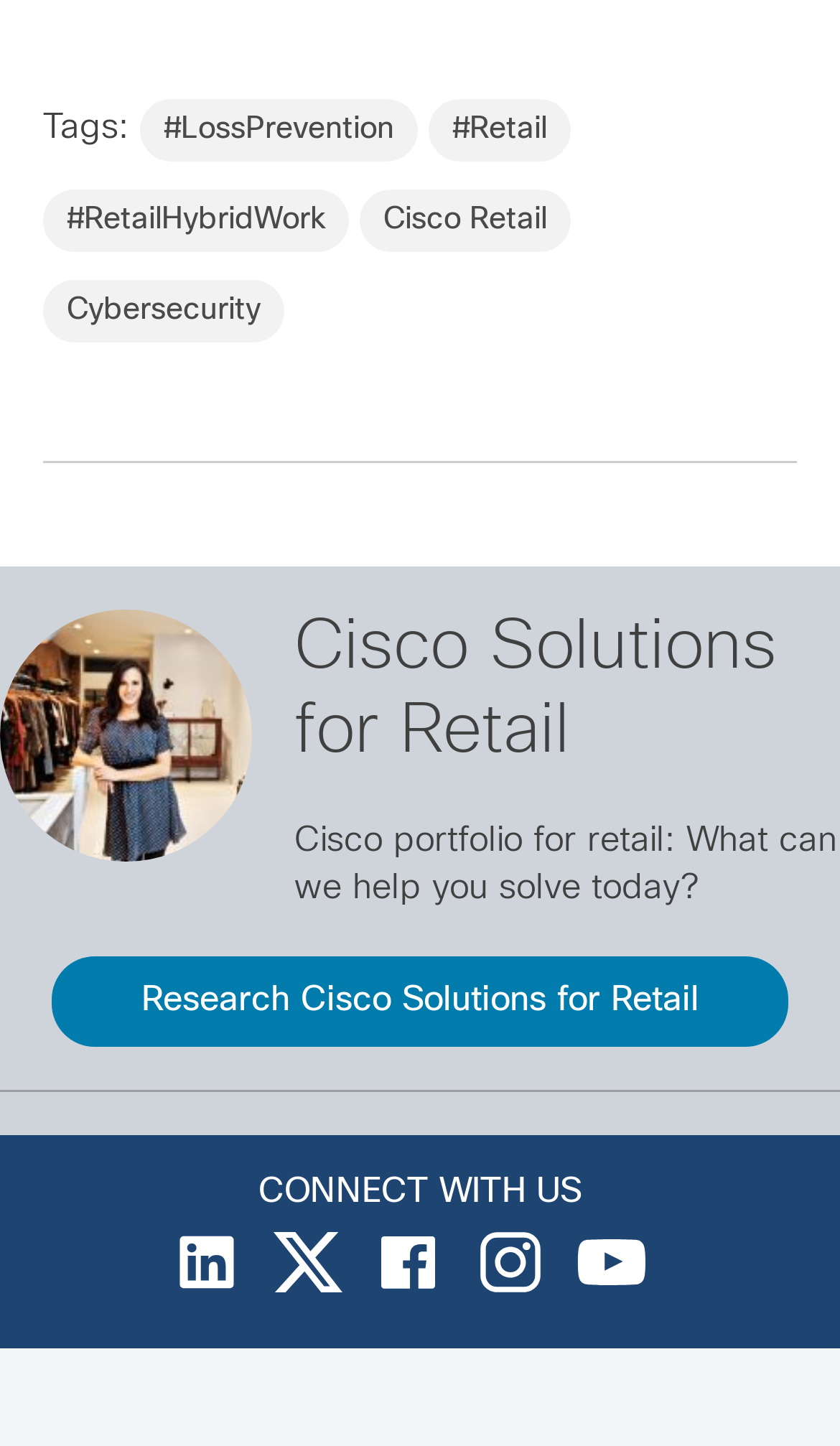Please identify the bounding box coordinates of the clickable area that will allow you to execute the instruction: "Click on the 'LossPrevention' tag".

[0.167, 0.069, 0.497, 0.112]